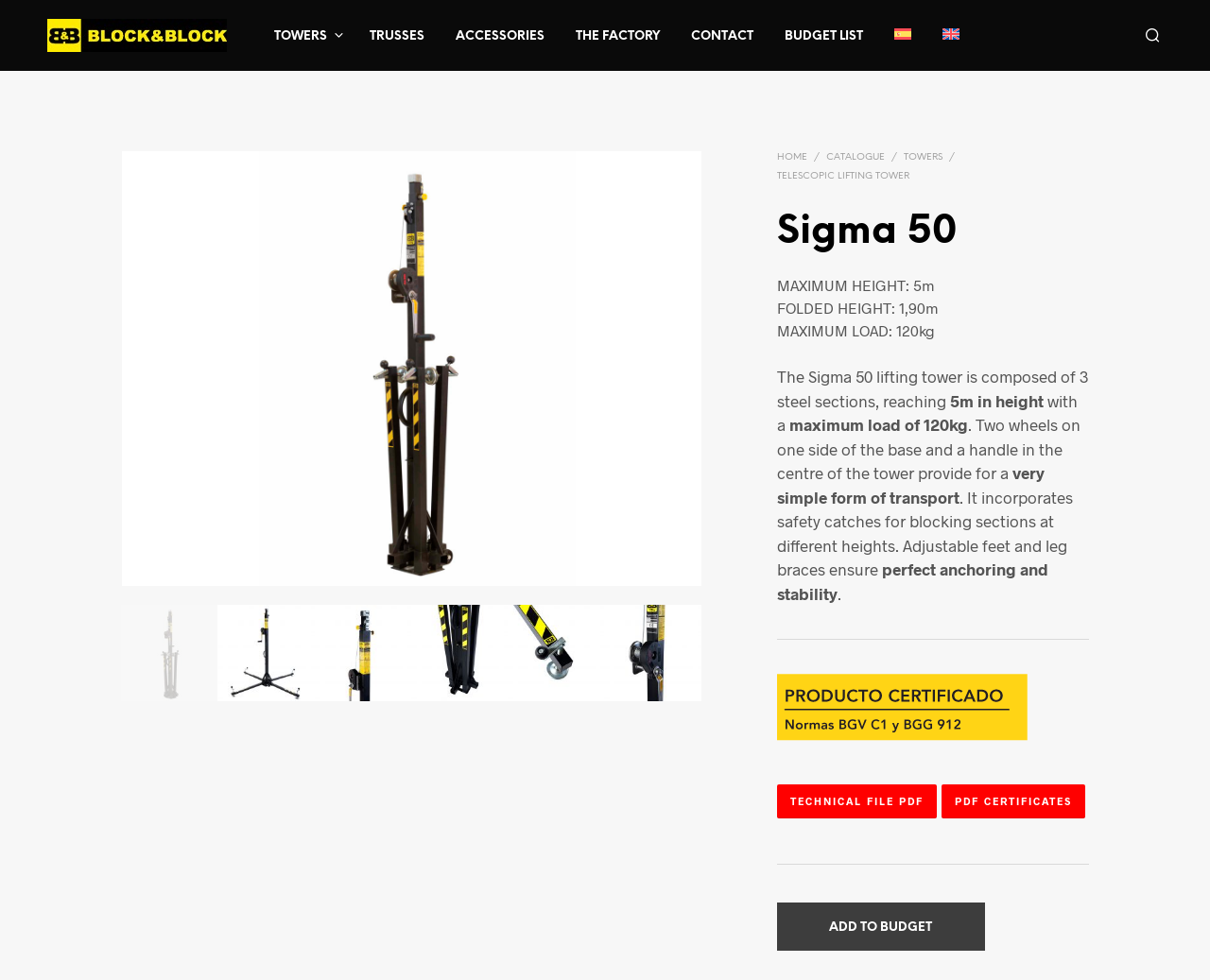Could you determine the bounding box coordinates of the clickable element to complete the instruction: "Switch to English language"? Provide the coordinates as four float numbers between 0 and 1, i.e., [left, top, right, bottom].

[0.767, 0.028, 0.805, 0.047]